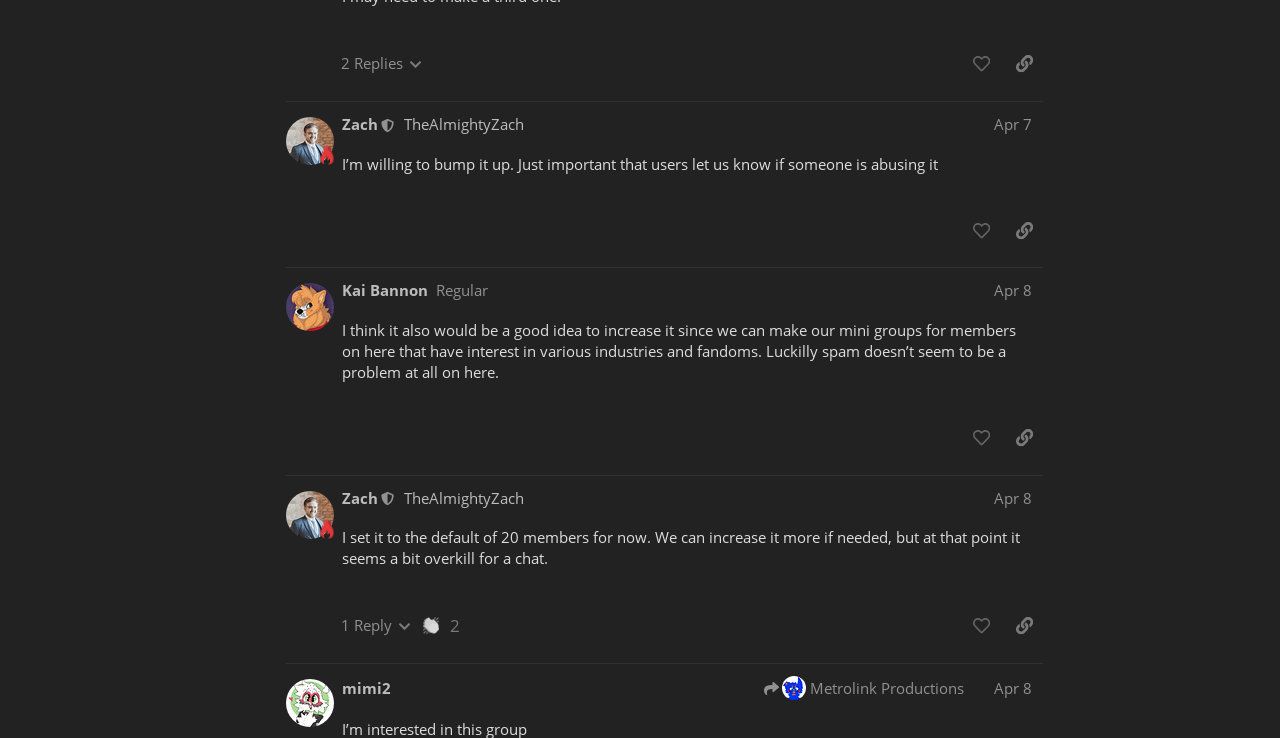Please answer the following question using a single word or phrase: 
Who is the author of the first post?

TheAlmightyZach